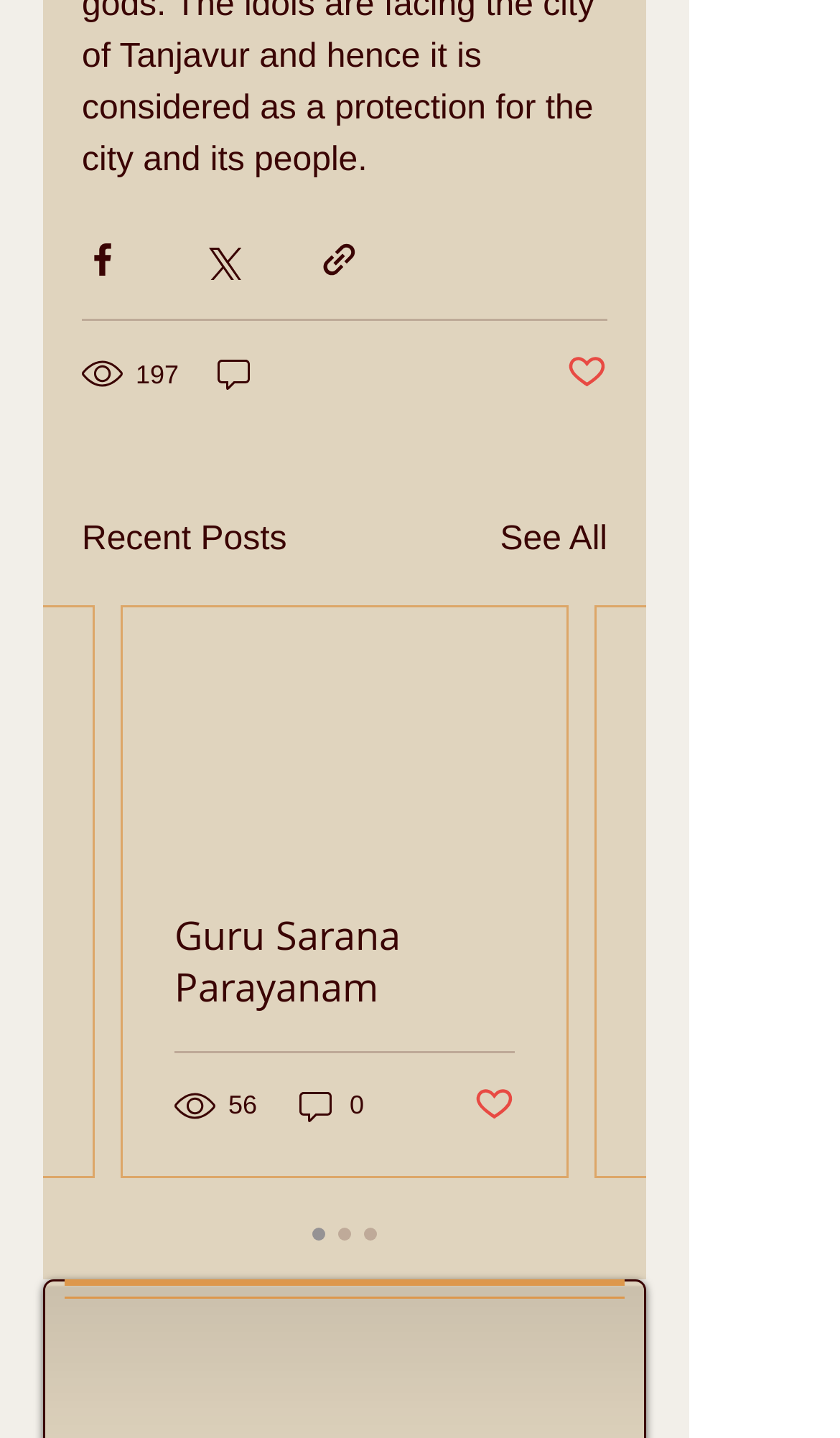Please identify the bounding box coordinates of the area I need to click to accomplish the following instruction: "Read the article".

[0.146, 0.423, 0.674, 0.596]